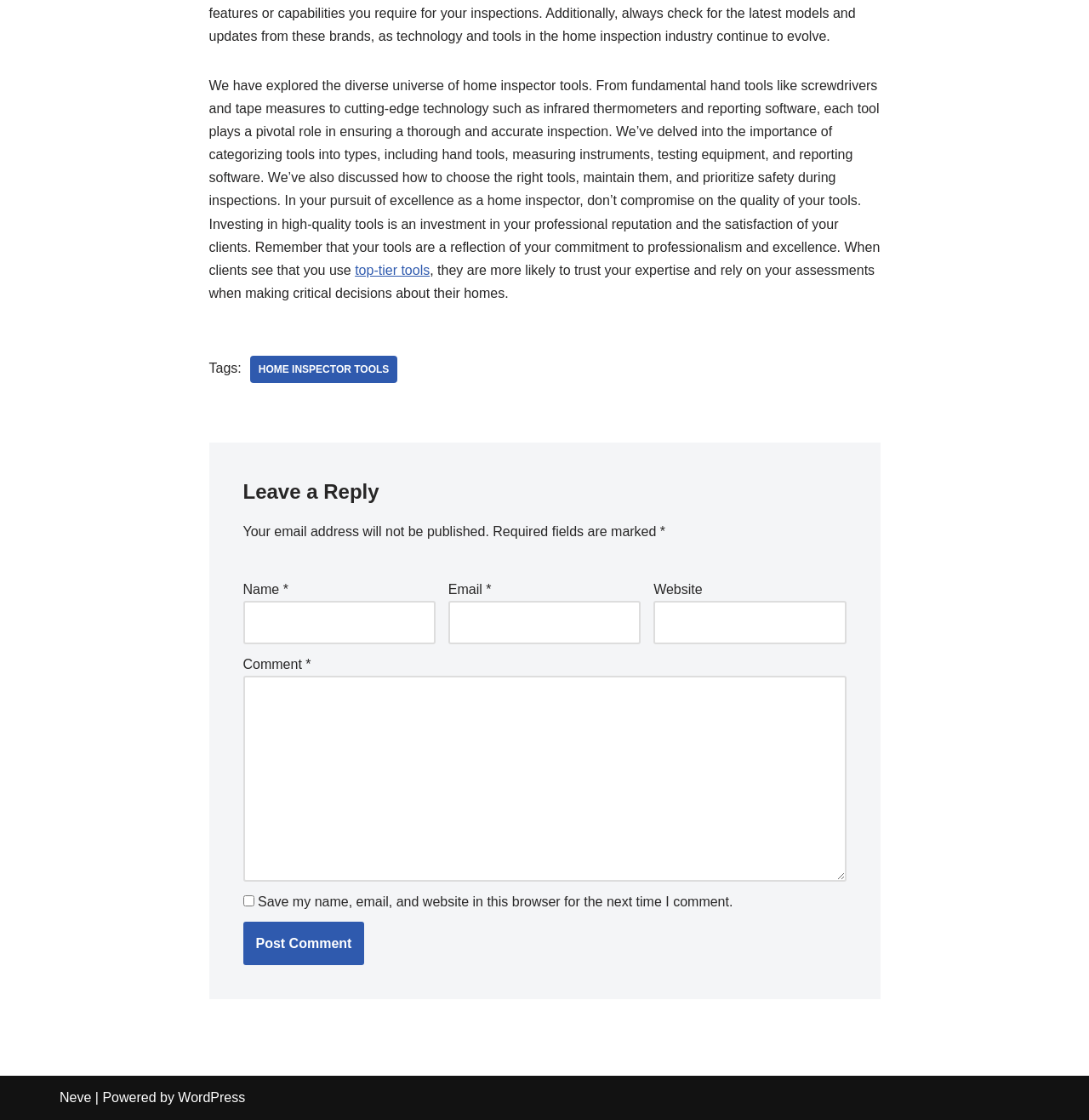What is the main topic of this webpage?
From the details in the image, provide a complete and detailed answer to the question.

The main topic of this webpage is home inspector tools, which is evident from the text content that discusses the importance of various tools in ensuring a thorough and accurate inspection.